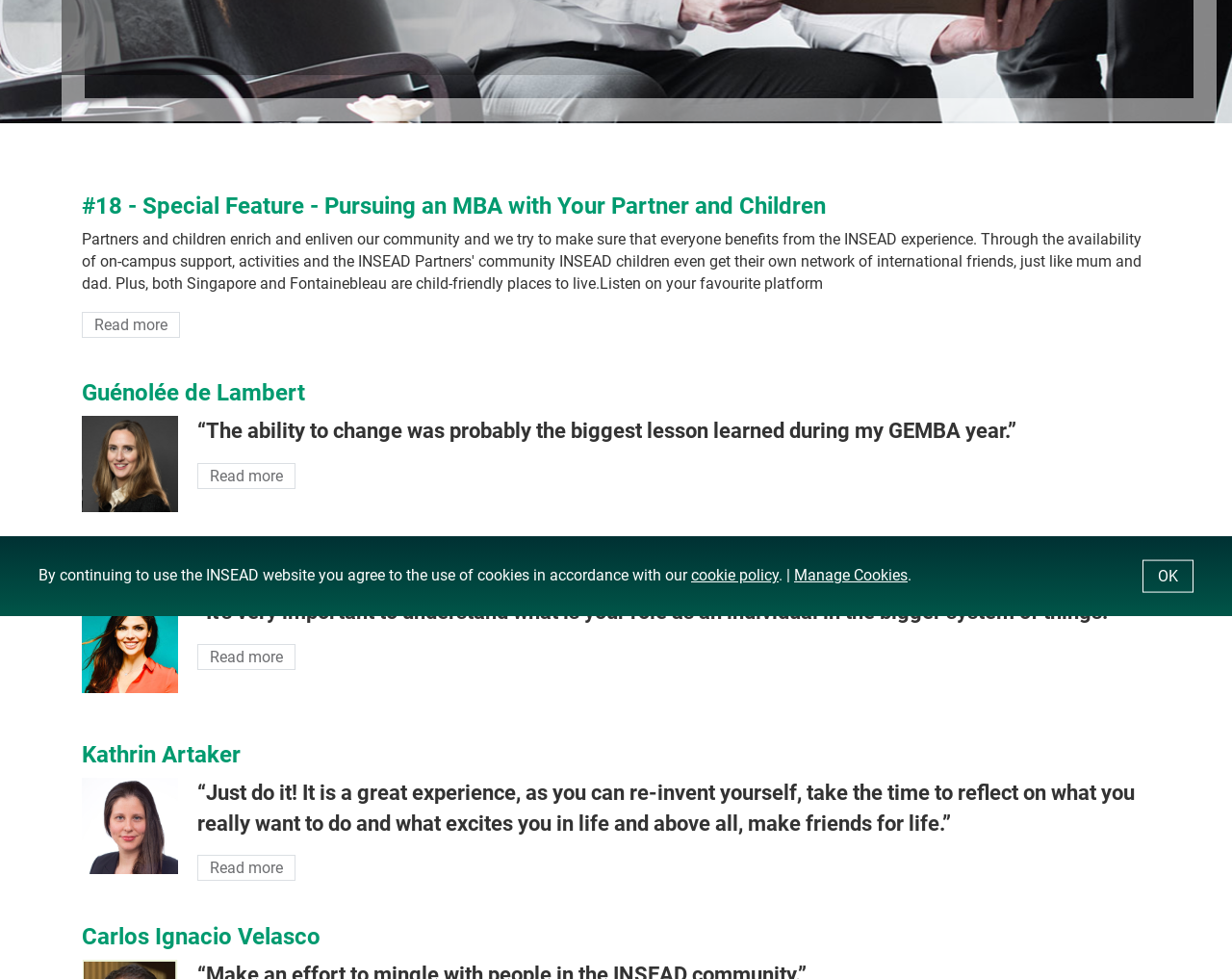From the element description capstone, predict the bounding box coordinates of the UI element. The coordinates must be specified in the format (top-left x, top-left y, bottom-right x, bottom-right y) and should be within the 0 to 1 range.

[0.268, 0.202, 0.33, 0.223]